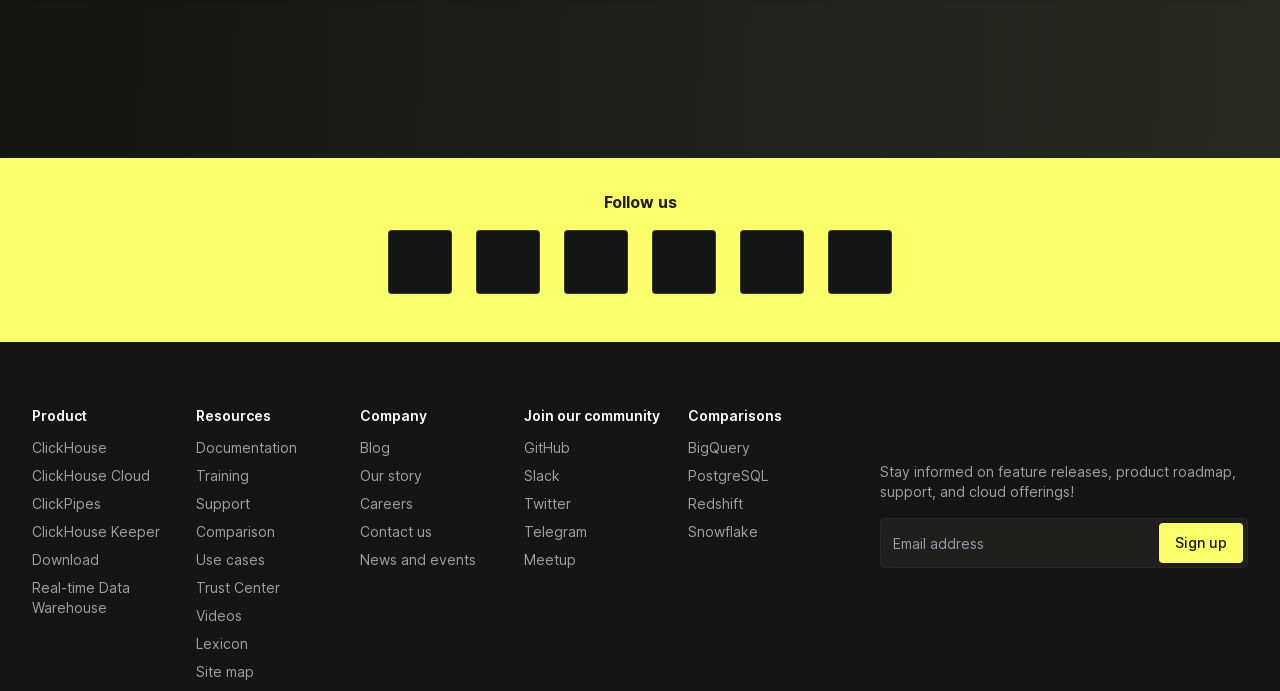What is the company behind ClickHouse?
Provide an in-depth and detailed answer to the question.

Based on the webpage, I can see that ClickHouse is a product, and there are links to ClickHouse Cloud, ClickPipes, and ClickHouse Keeper, which suggests that ClickHouse is a company or a brand that offers these products and services.